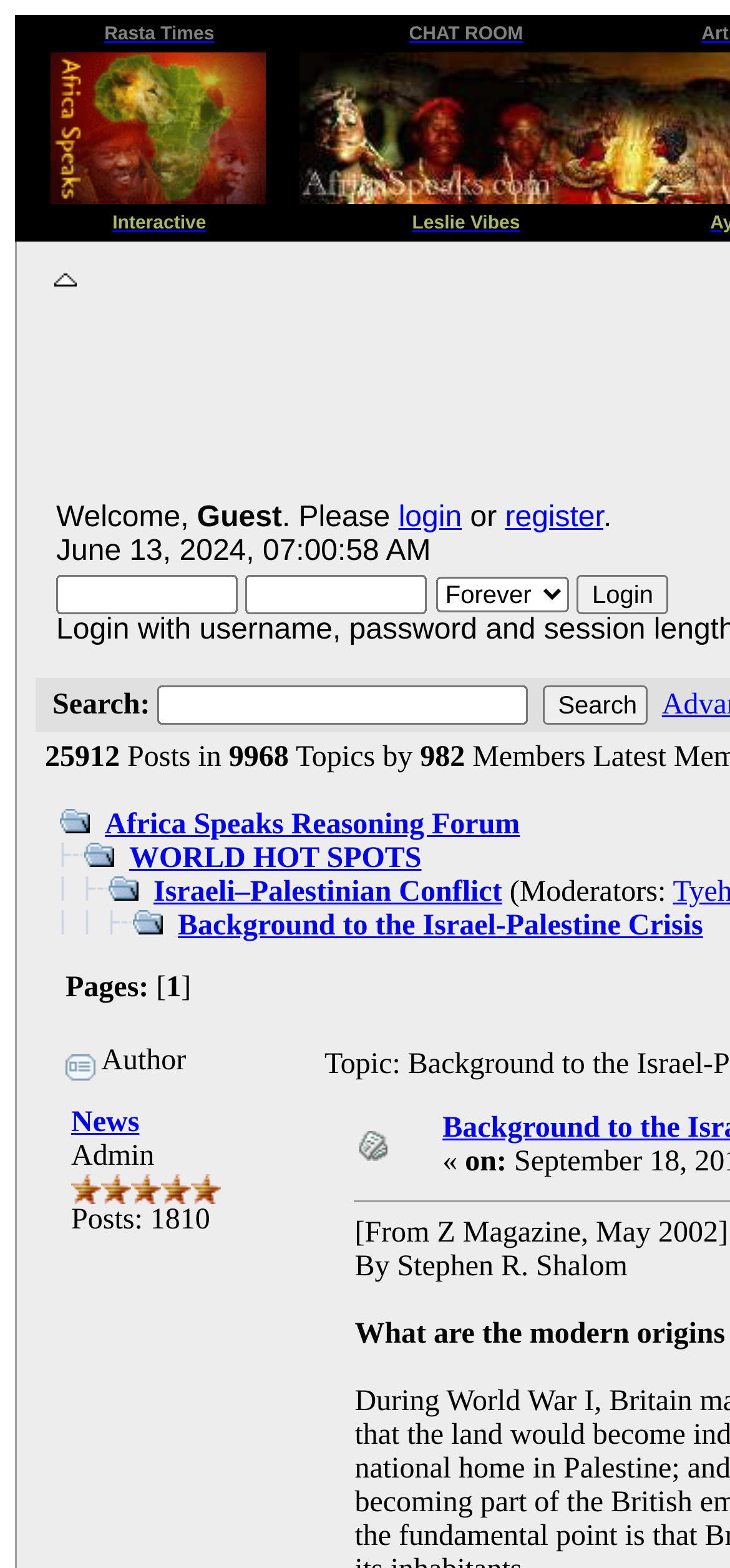What is the title of the link below 'Search:'?
Give a thorough and detailed response to the question.

I looked for the link below the 'Search:' text element and found it at [369] link 'Africa Speaks Reasoning Forum' [0.144, 0.516, 0.712, 0.536]. The title of this link is 'Africa Speaks Reasoning Forum'.